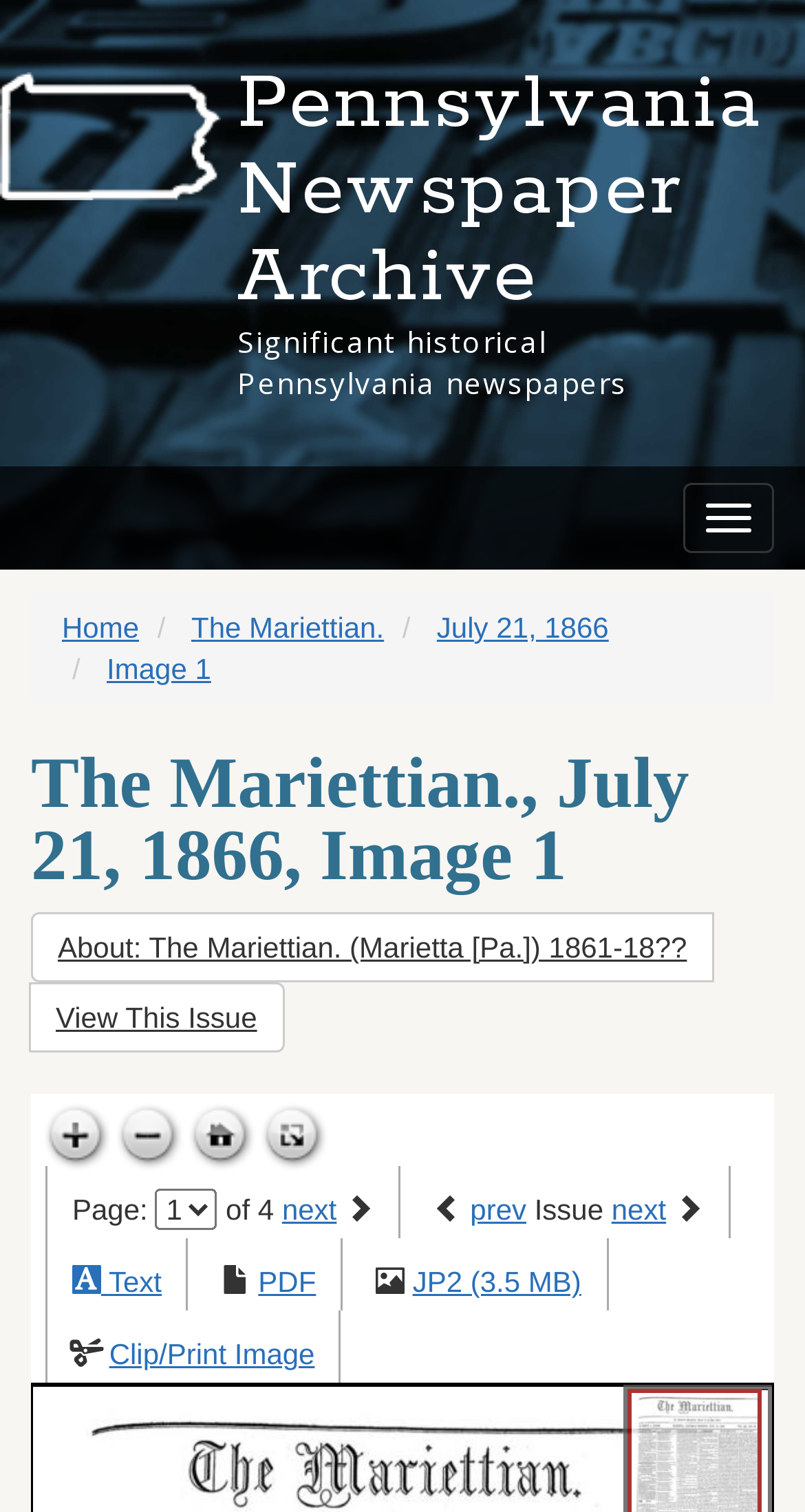Please determine the heading text of this webpage.

Pennsylvania Newspaper Archive